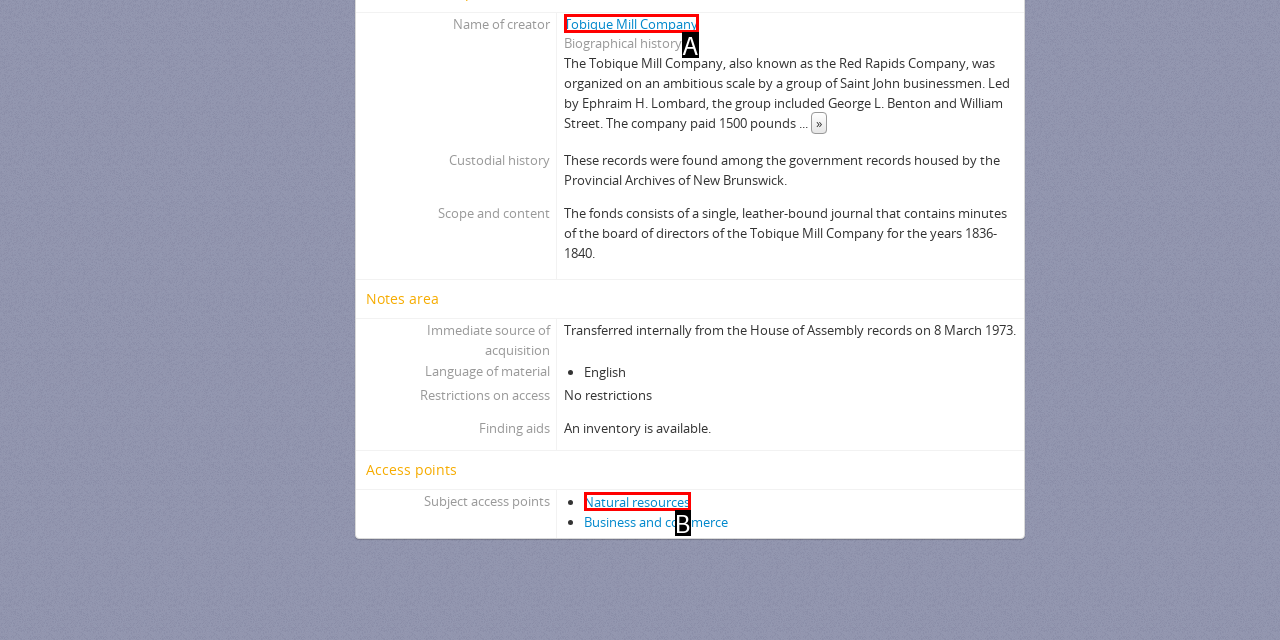Determine which option matches the element description: Natural resources
Reply with the letter of the appropriate option from the options provided.

B